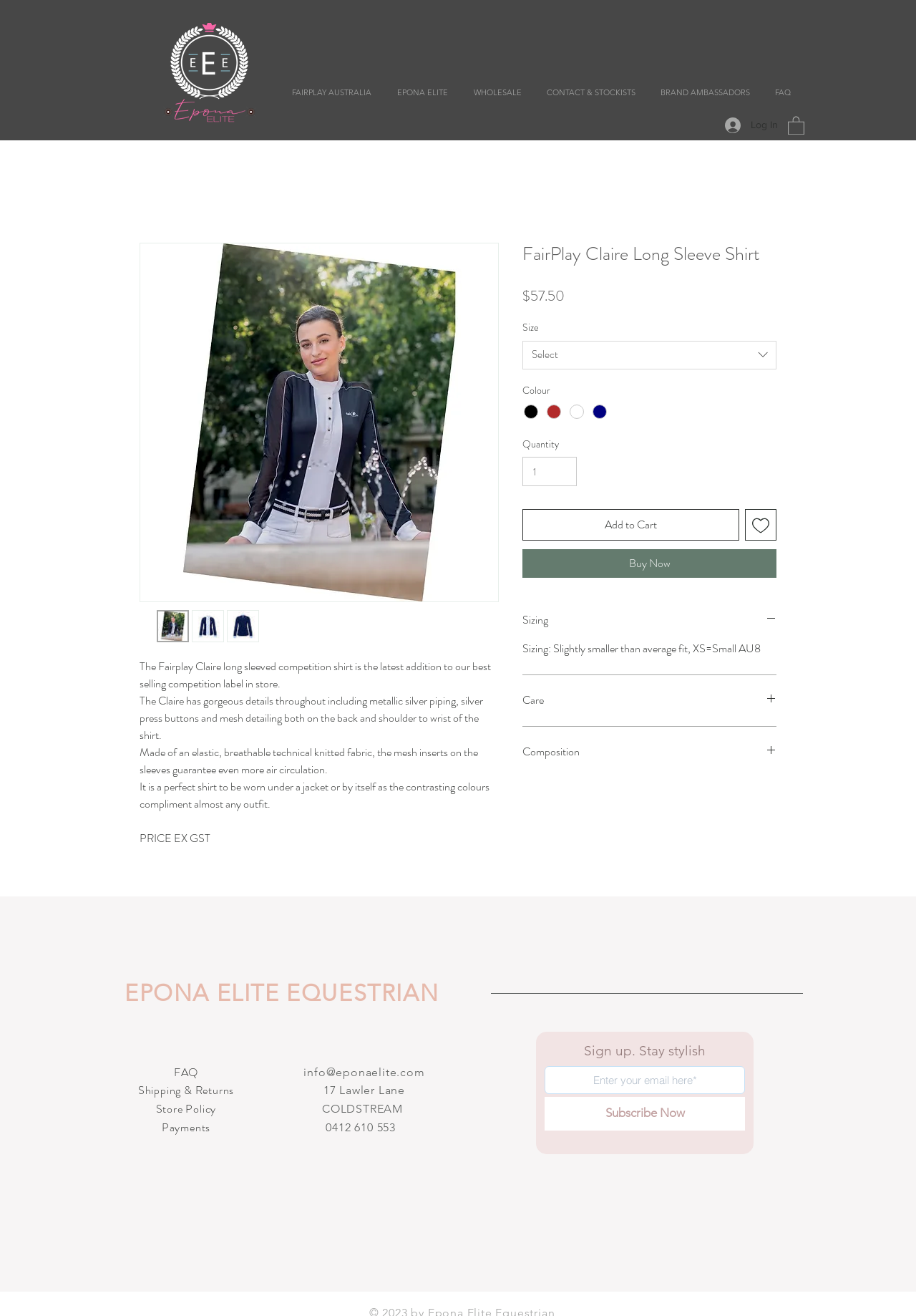Show the bounding box coordinates of the element that should be clicked to complete the task: "Click the Log In button".

[0.78, 0.086, 0.86, 0.104]